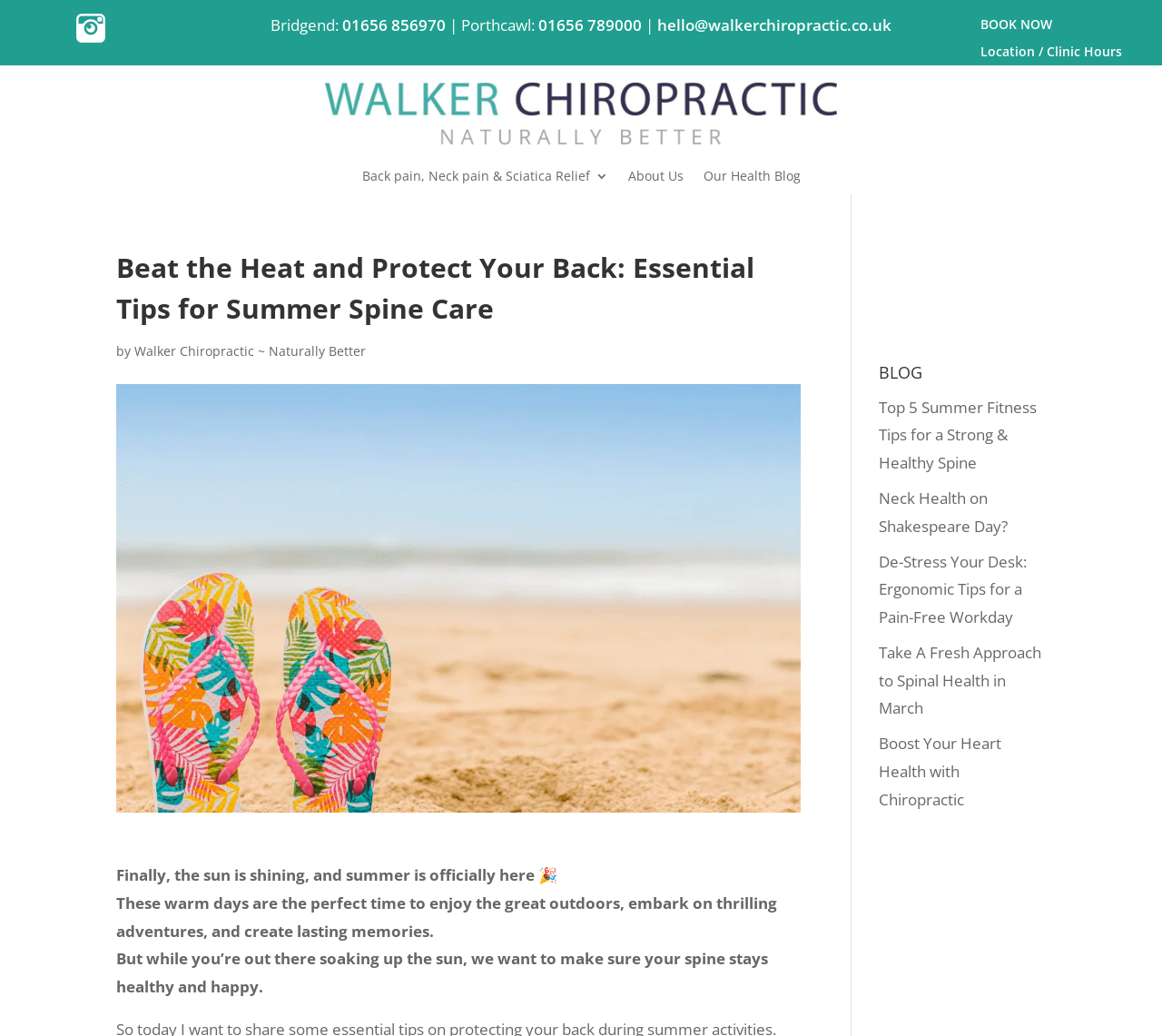Identify and extract the main heading from the webpage.

Beat the Heat and Protect Your Back: Essential Tips for Summer Spine Care